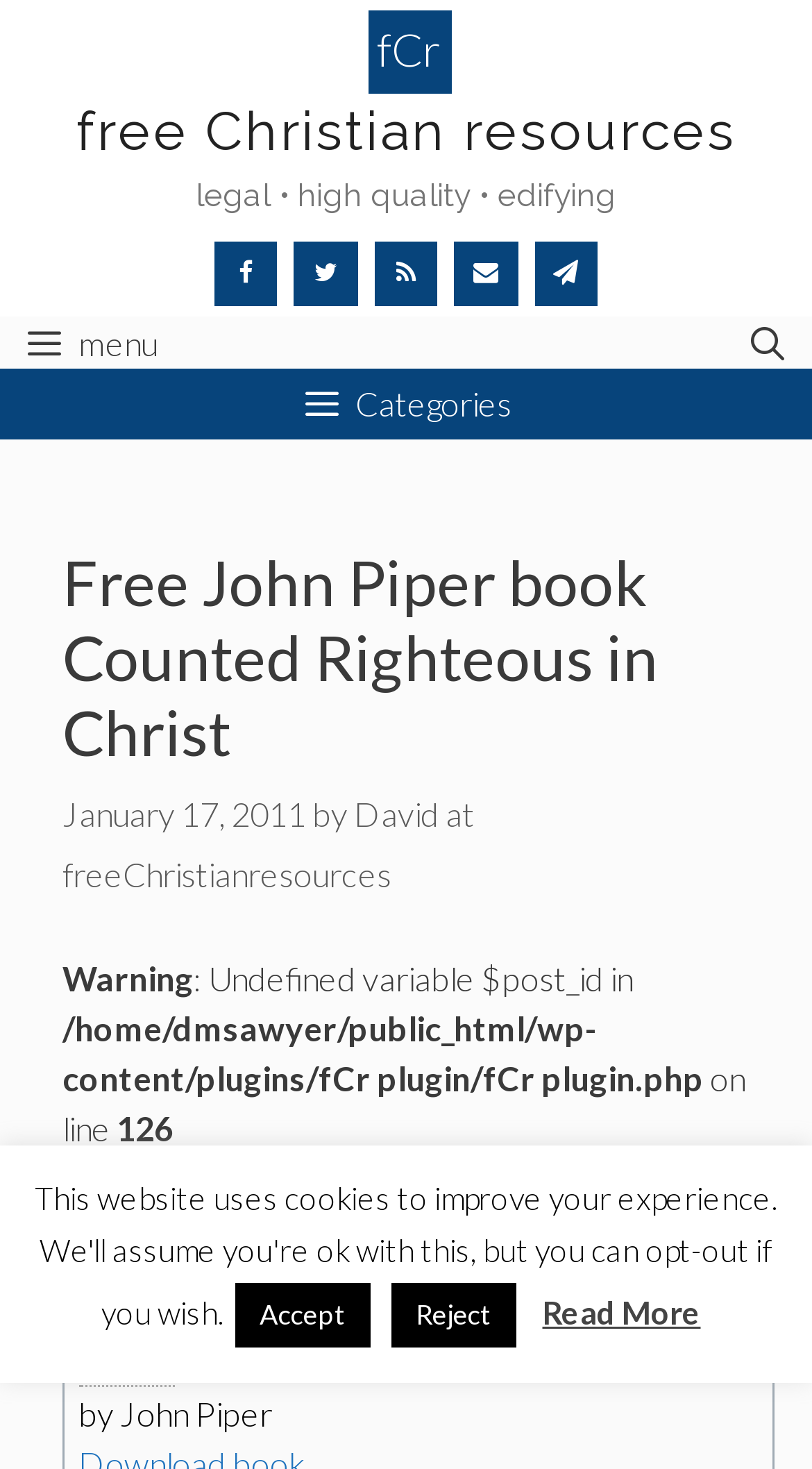Please identify and generate the text content of the webpage's main heading.

Free John Piper book Counted Righteous in Christ